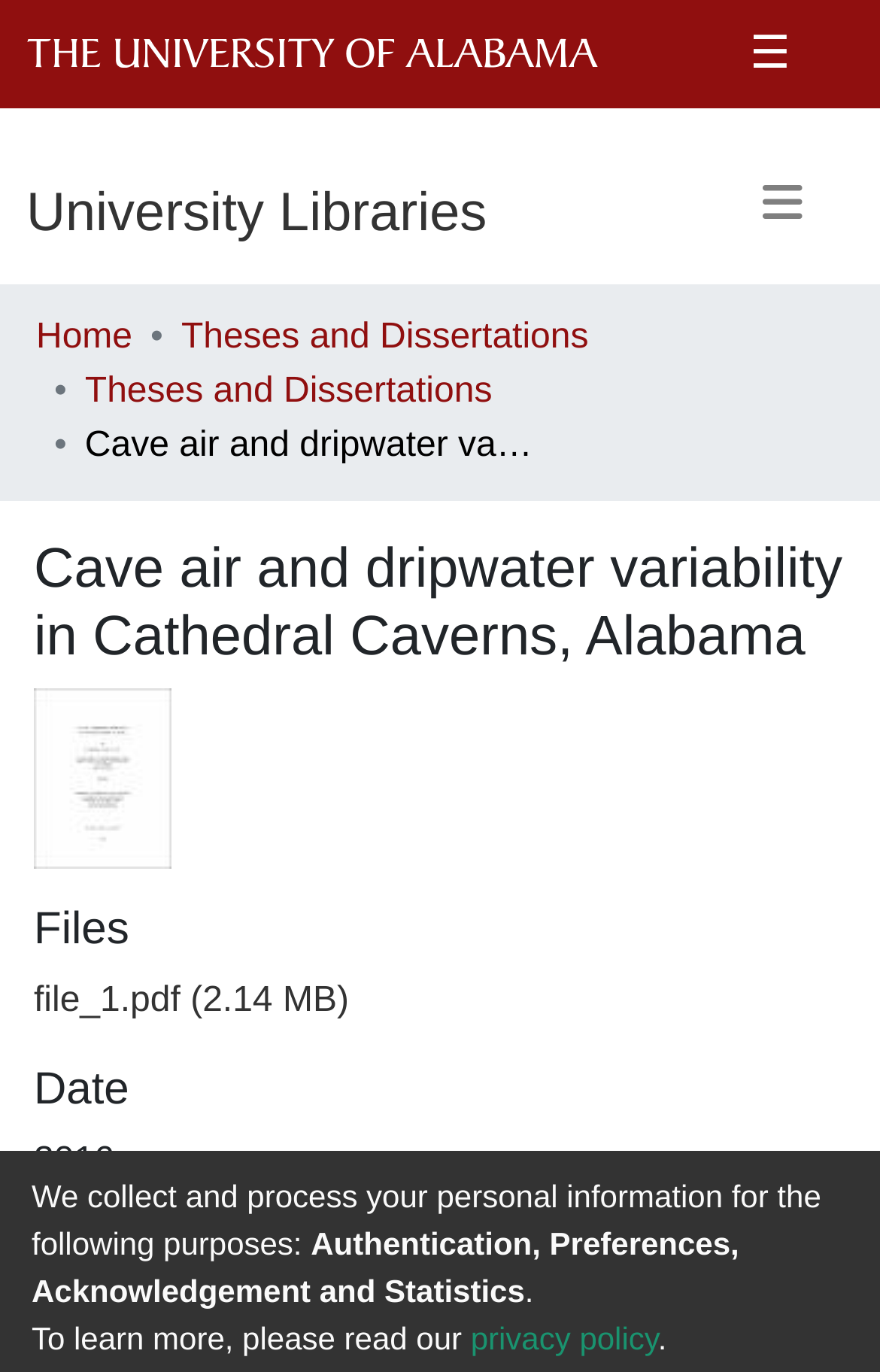Find and specify the bounding box coordinates that correspond to the clickable region for the instruction: "View privacy policy".

[0.535, 0.962, 0.748, 0.988]